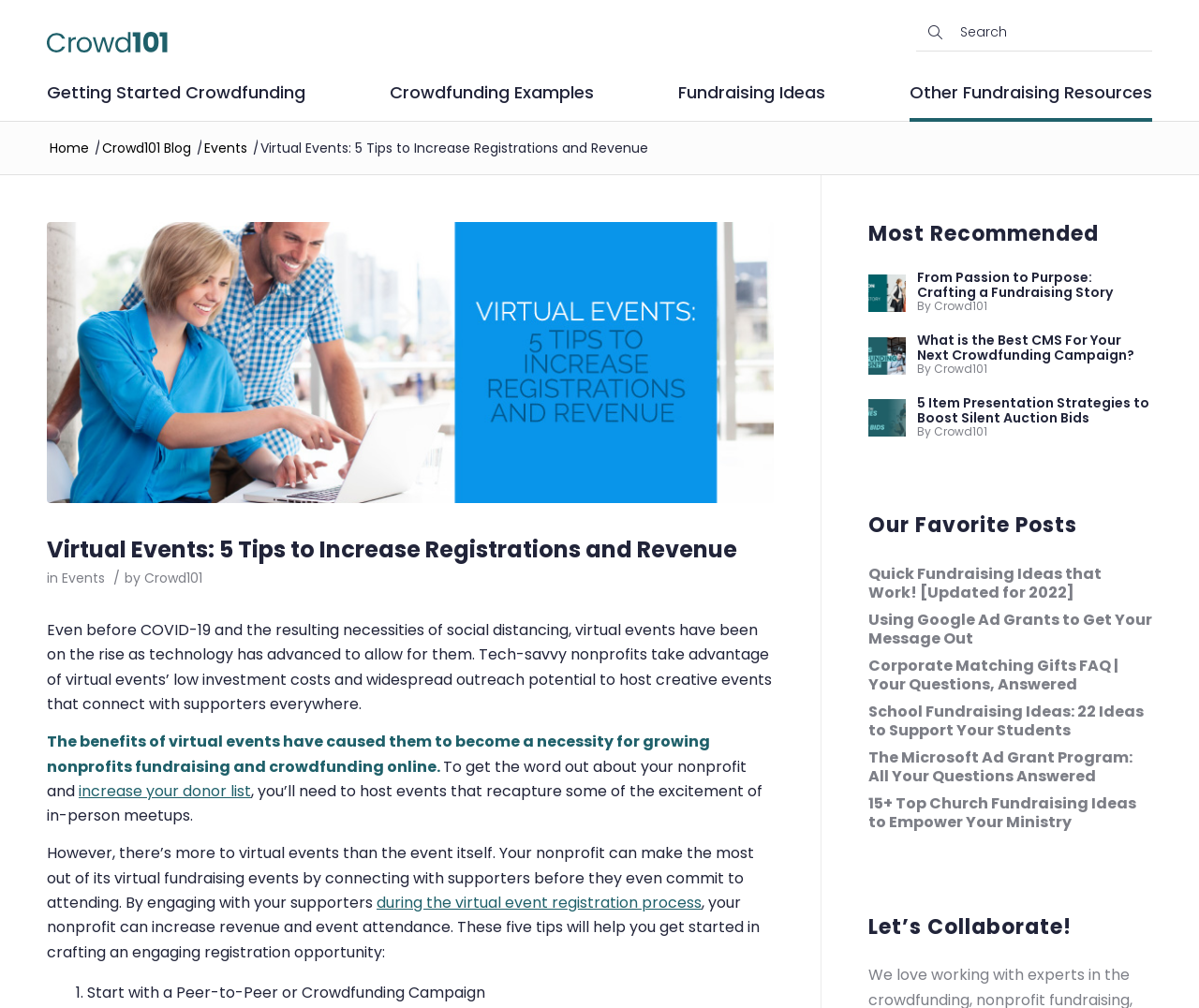Predict the bounding box coordinates for the UI element described as: "increase your donor list". The coordinates should be four float numbers between 0 and 1, presented as [left, top, right, bottom].

[0.066, 0.774, 0.209, 0.795]